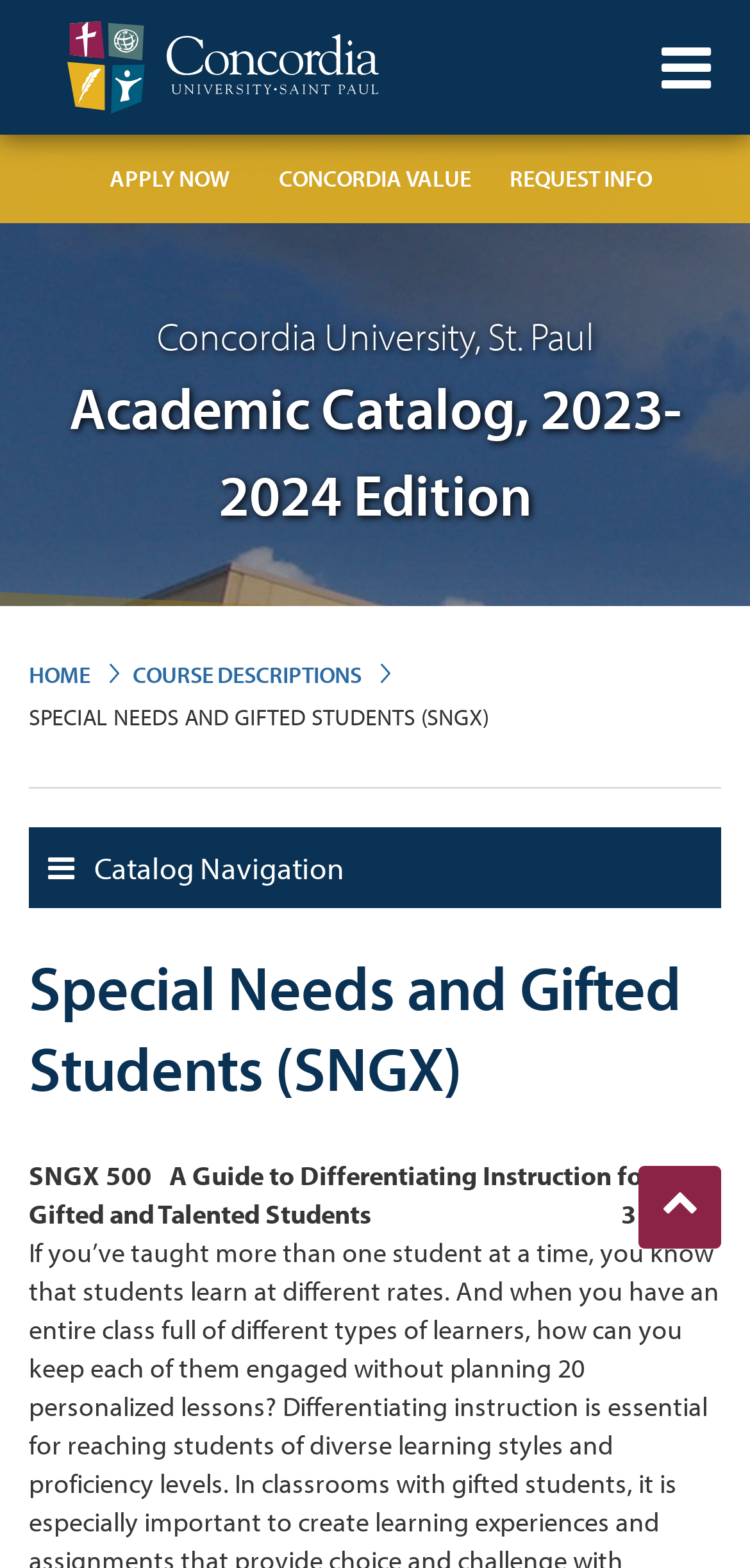What is the purpose of the 'Toggle Mobile Menu' button?
Based on the image, give a one-word or short phrase answer.

To toggle the mobile menu